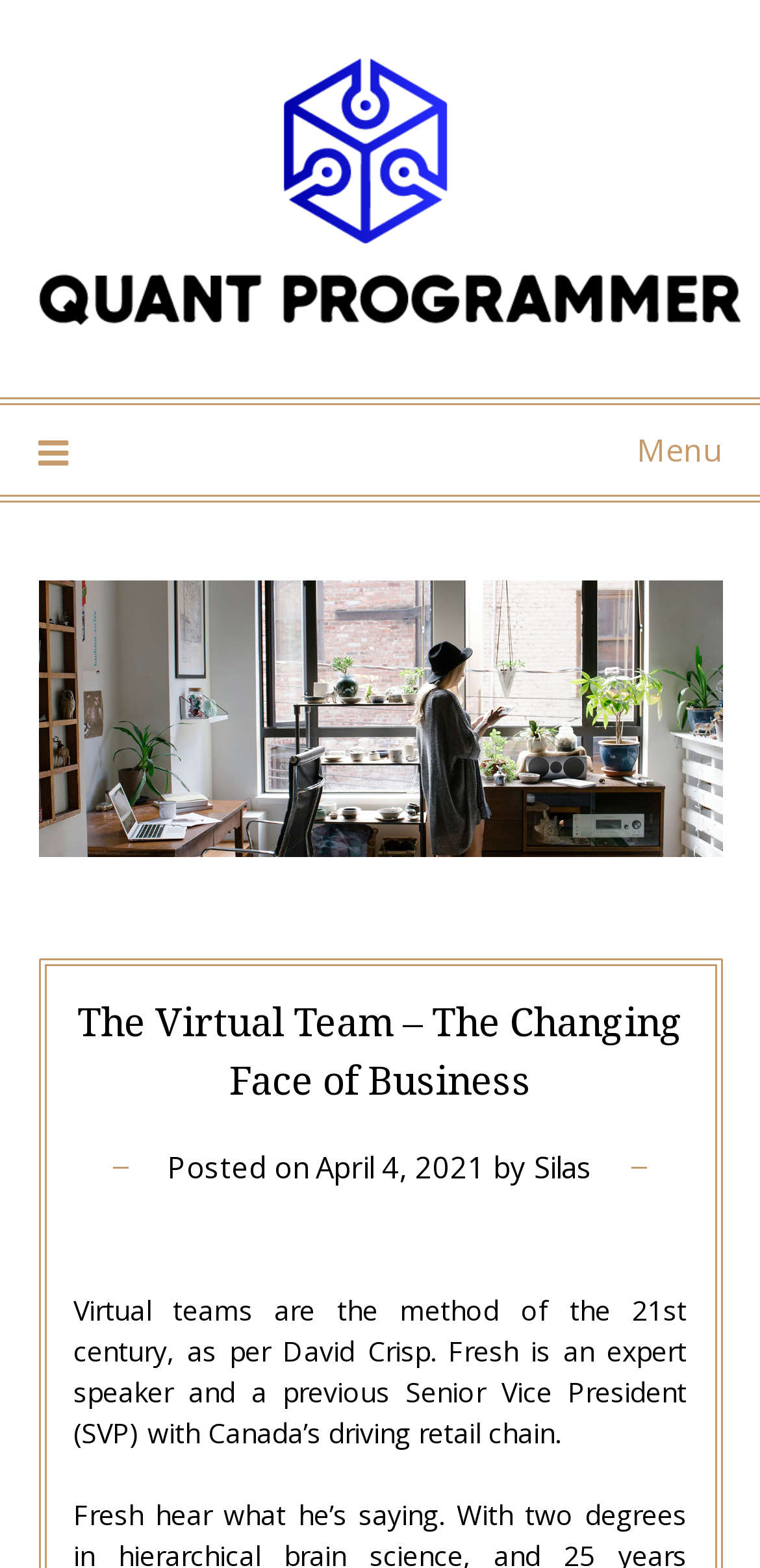Generate a comprehensive description of the contents of the webpage.

The webpage is about "The Virtual Team – The Changing Face of Business" and appears to be a blog post or article. At the top, there is a prominent link to "Quant Programmer" accompanied by an image with the same name, taking up most of the width of the page. Below this, there is a menu link with an icon, which is not expanded by default.

Further down, there is a large image with the title "The Virtual Team – The Changing Face of Business" in a heading, which is centered and takes up most of the width of the page. Below the title, there is a section with the post's metadata, including the date "April 4, 2021" and the author "Silas".

The main content of the page starts with a paragraph of text, which discusses virtual teams and mentions an expert speaker named David Crisp. This text is positioned below the title and metadata section, and spans most of the width of the page.